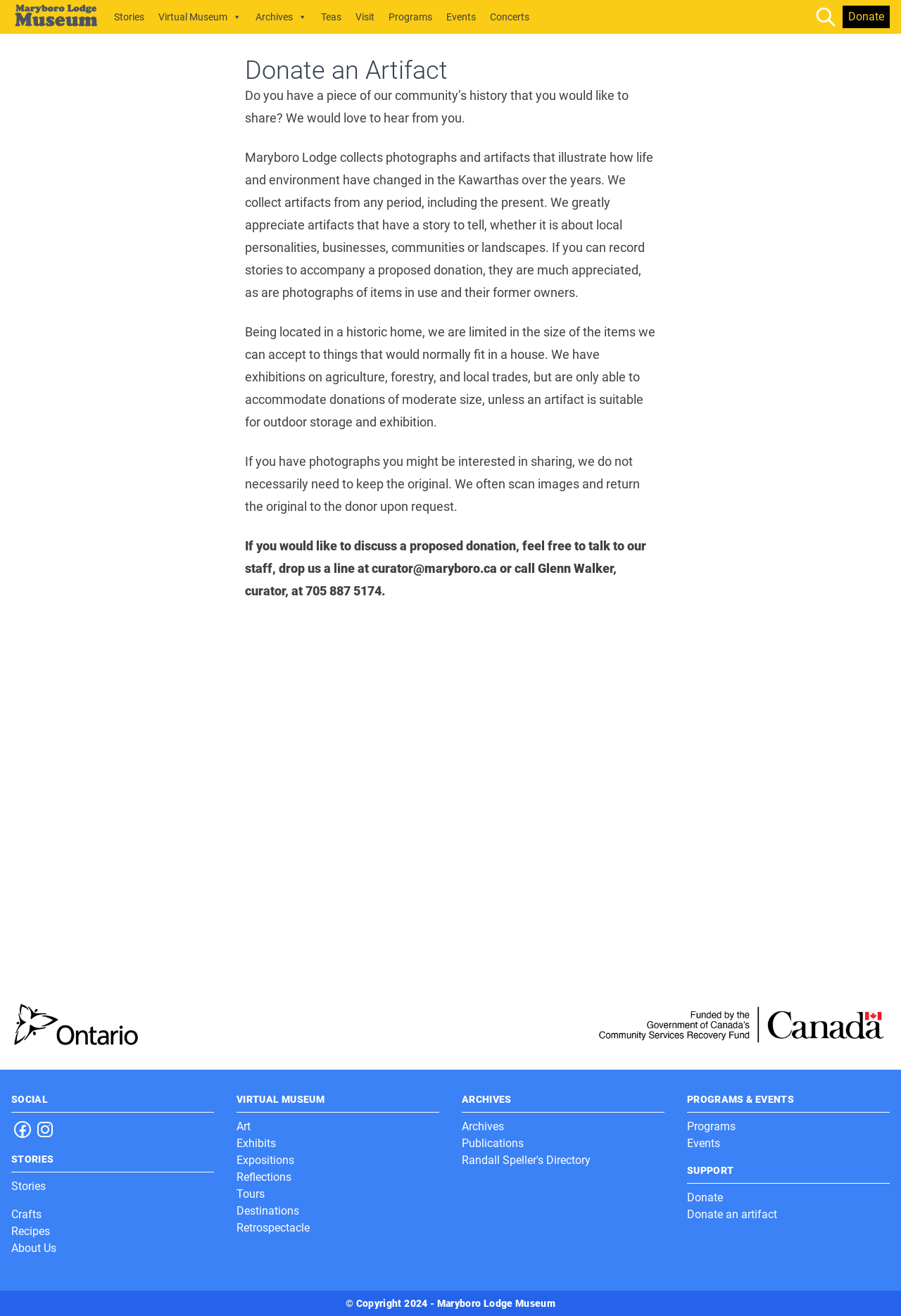Determine the bounding box coordinates of the clickable element to achieve the following action: 'Visit the Virtual Museum'. Provide the coordinates as four float values between 0 and 1, formatted as [left, top, right, bottom].

[0.168, 0.002, 0.276, 0.024]